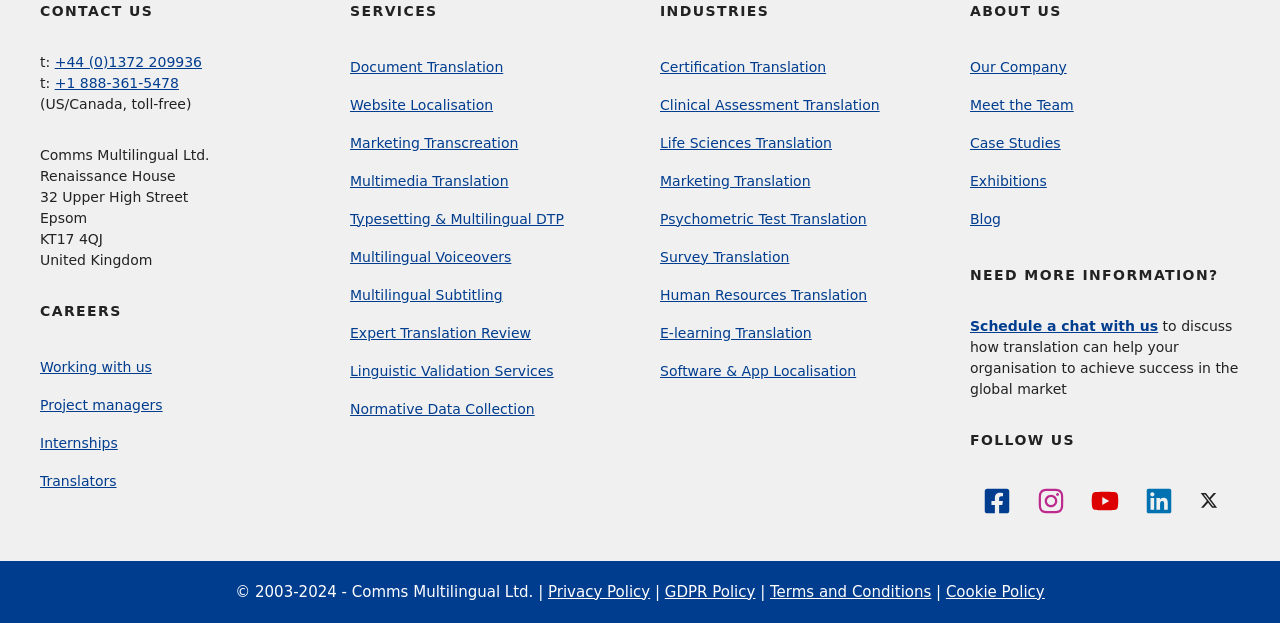Locate the bounding box coordinates of the clickable element to fulfill the following instruction: "Learn about document translation". Provide the coordinates as four float numbers between 0 and 1 in the format [left, top, right, bottom].

[0.273, 0.094, 0.393, 0.12]